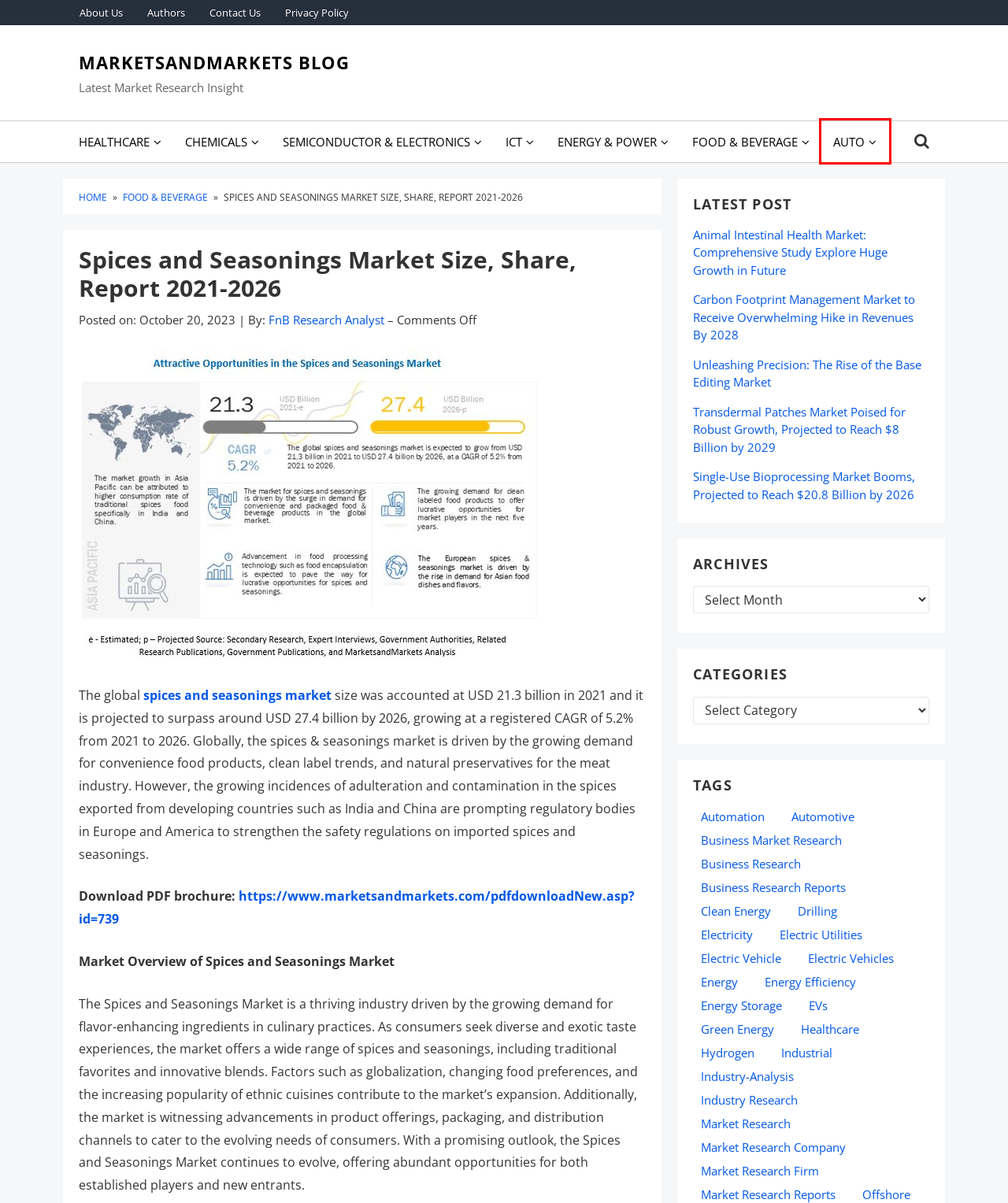Observe the webpage screenshot and focus on the red bounding box surrounding a UI element. Choose the most appropriate webpage description that corresponds to the new webpage after clicking the element in the bounding box. Here are the candidates:
A. electric vehicle Archives - MarketsandMarkets Blog
B. FnB Research Analyst, Author at MarketsandMarkets Blog
C. market research Archives - MarketsandMarkets Blog
D. Unleashing Precision: The Rise of the Base Editing Market - MarketsandMarkets Blog
E. business market research Archives - MarketsandMarkets Blog
F. Market Research Company Archives - MarketsandMarkets Blog
G. Automotive &Transportation Archives - MarketsandMarkets Blog
H. business research reports Archives - MarketsandMarkets Blog

G